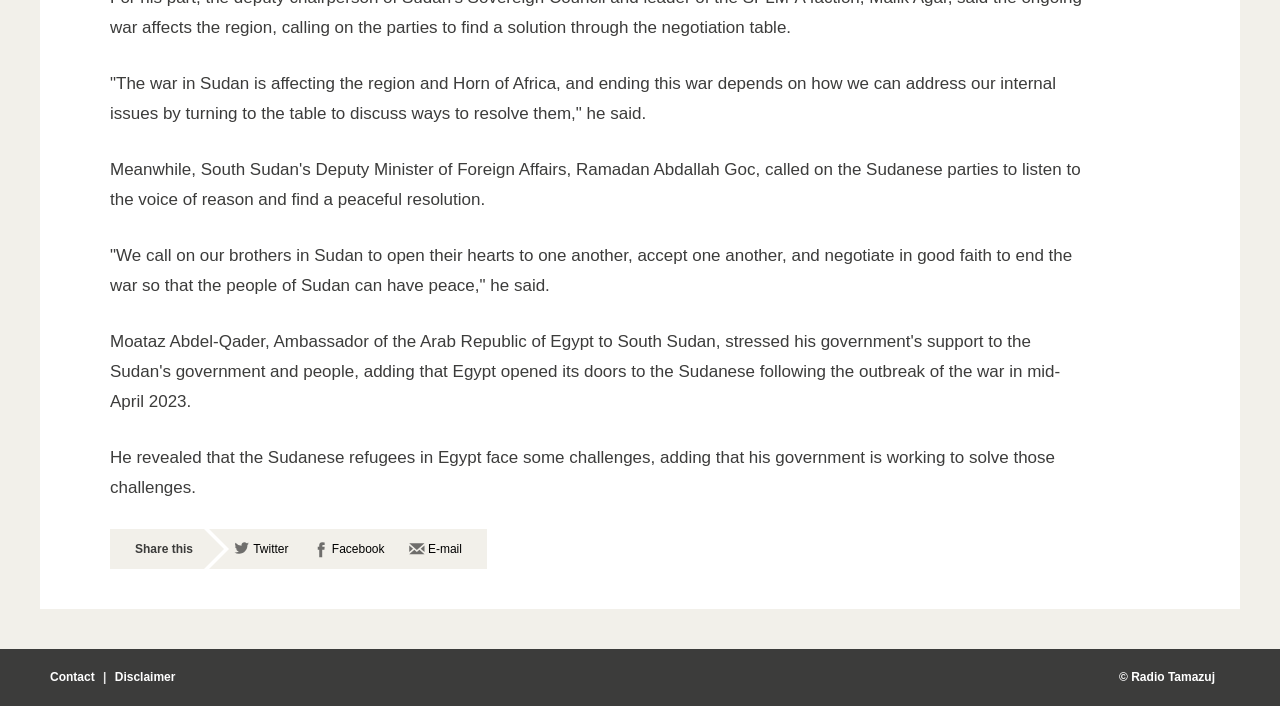What social media platforms can the article be shared on?
Respond with a short answer, either a single word or a phrase, based on the image.

Twitter, Facebook, E-mail